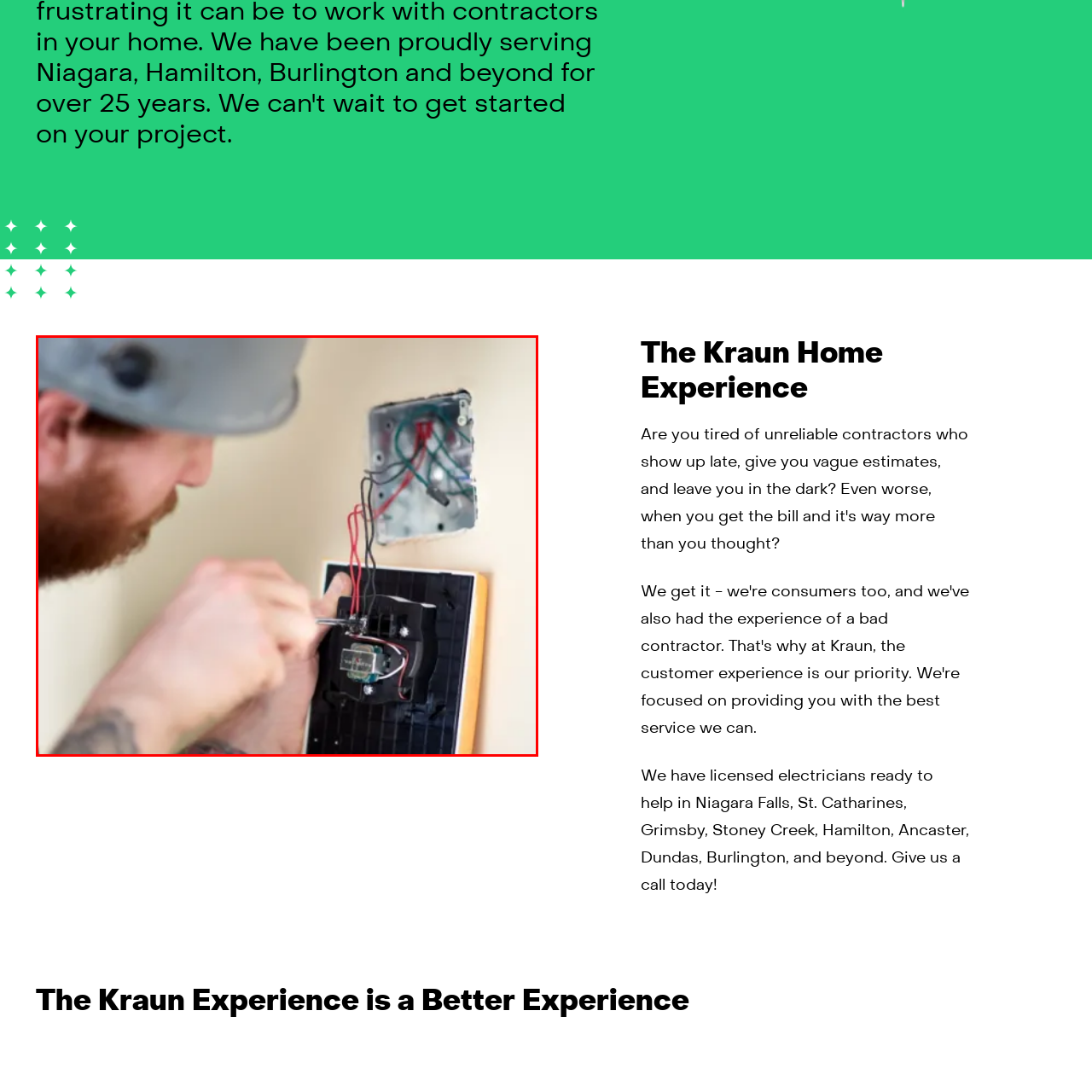What tool is the electrician using?
Pay attention to the section of the image highlighted by the red bounding box and provide a comprehensive answer to the question.

The electrician is using a screwdriver to connect wires to a black wall plate, which is a crucial step in the electrical installation process, requiring precision and attention to detail.